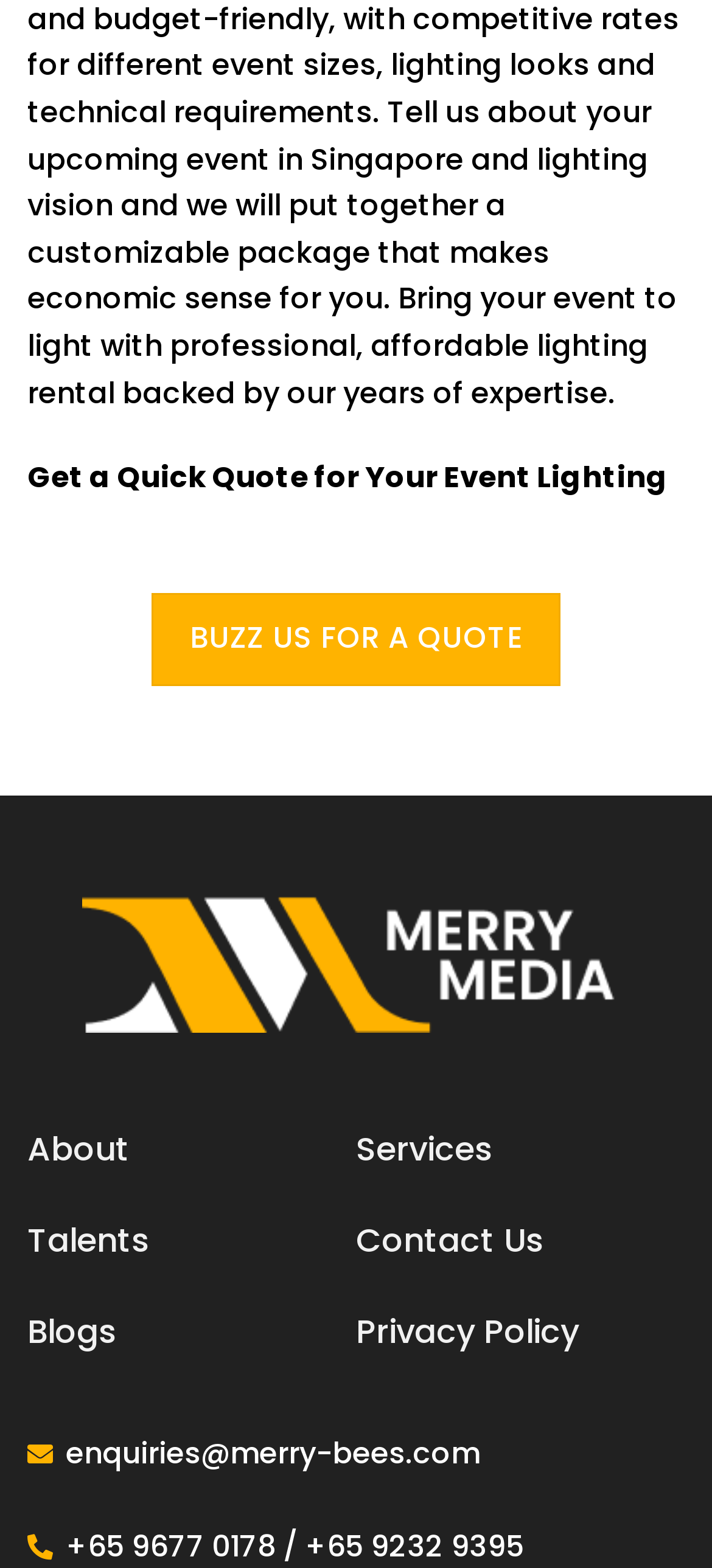Give a short answer using one word or phrase for the question:
How many main navigation links are there?

6